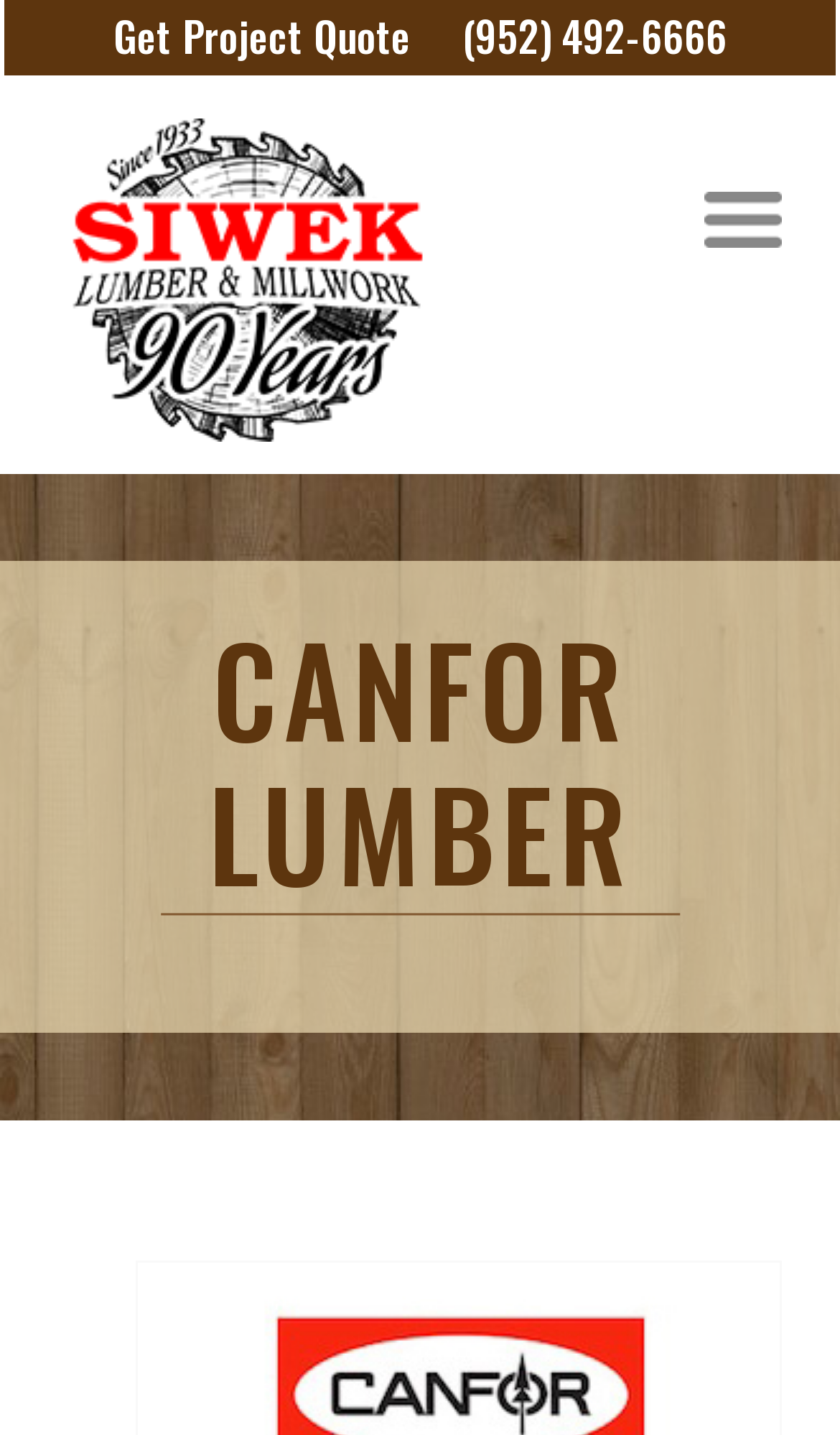Given the element description: "Get Project Quote", predict the bounding box coordinates of this UI element. The coordinates must be four float numbers between 0 and 1, given as [left, top, right, bottom].

[0.109, 0.0, 0.514, 0.053]